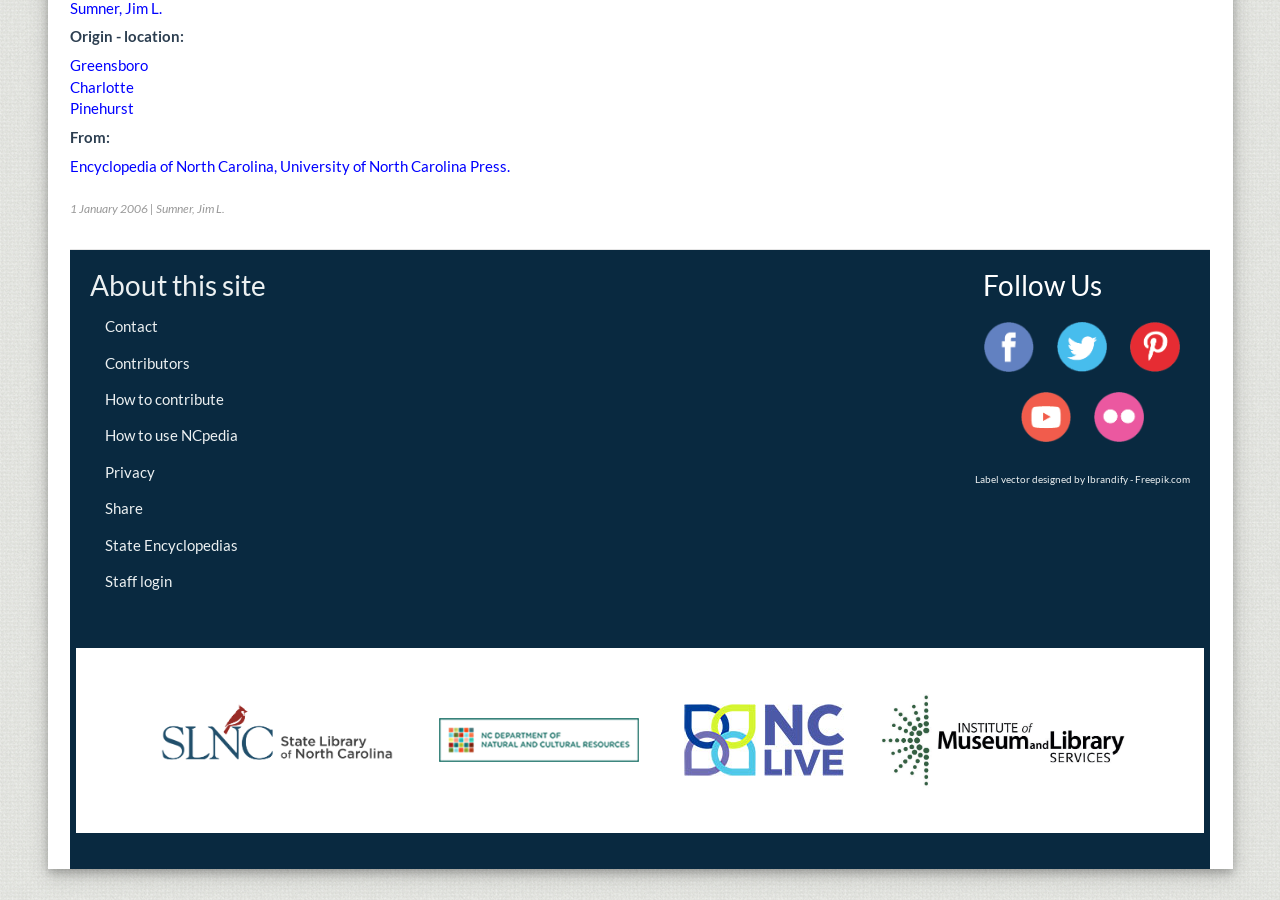Give a concise answer of one word or phrase to the question: 
What is the origin location?

Greensboro, Charlotte, Pinehurst